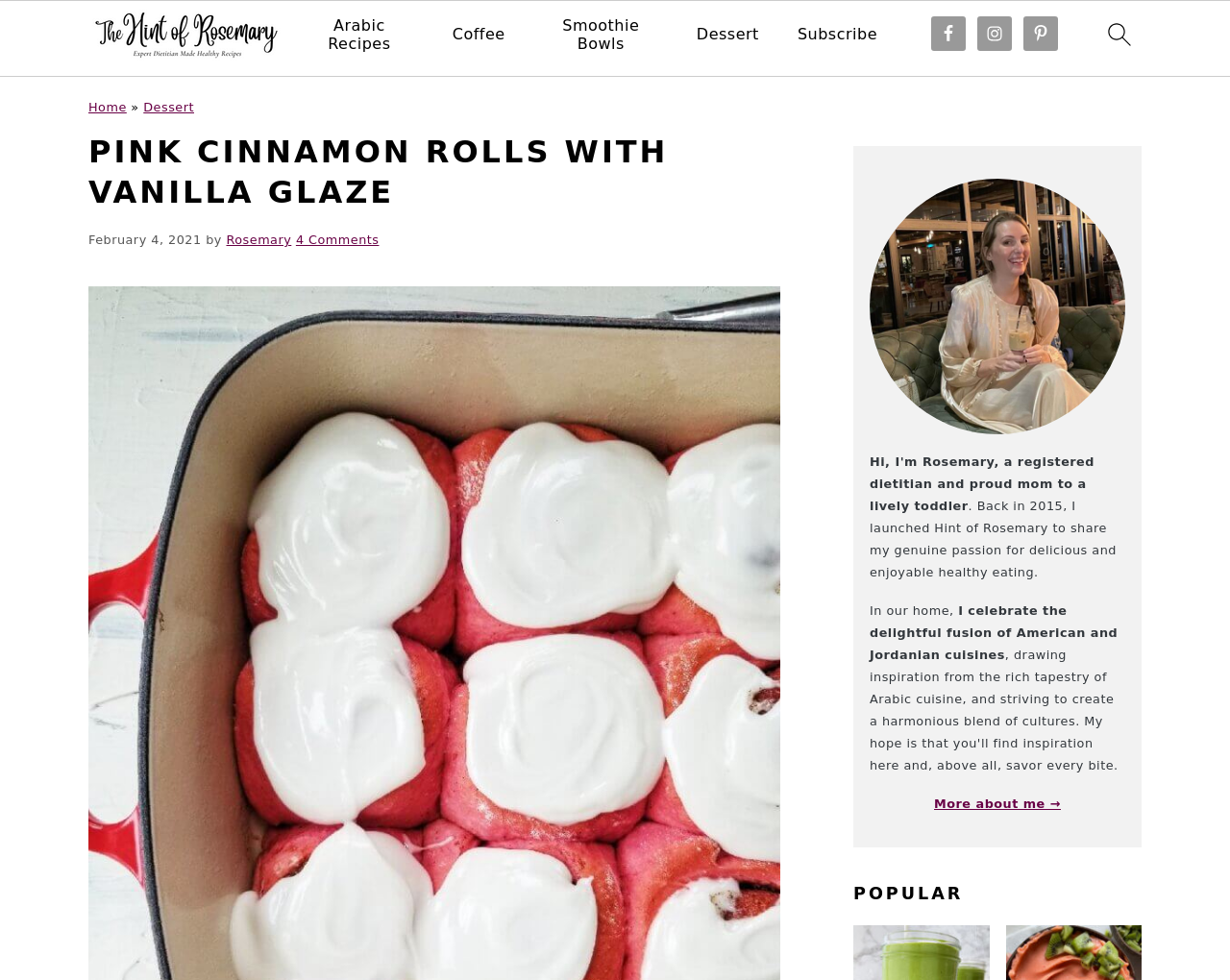Please find the bounding box coordinates of the section that needs to be clicked to achieve this instruction: "visit Facebook page".

[0.757, 0.017, 0.785, 0.052]